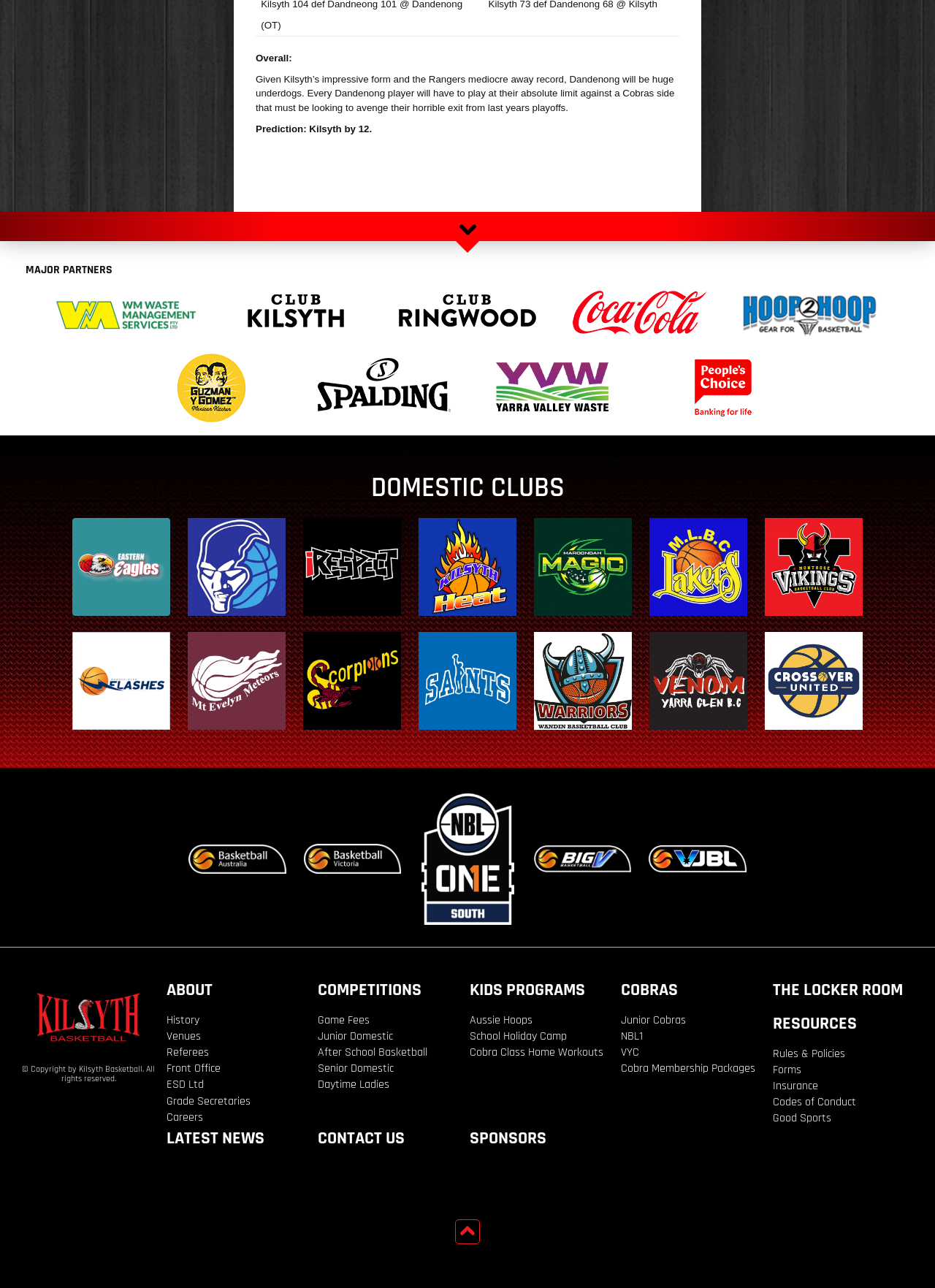Determine the bounding box coordinates of the element that should be clicked to execute the following command: "Go to the 'Basketball Australia' website".

[0.202, 0.655, 0.306, 0.678]